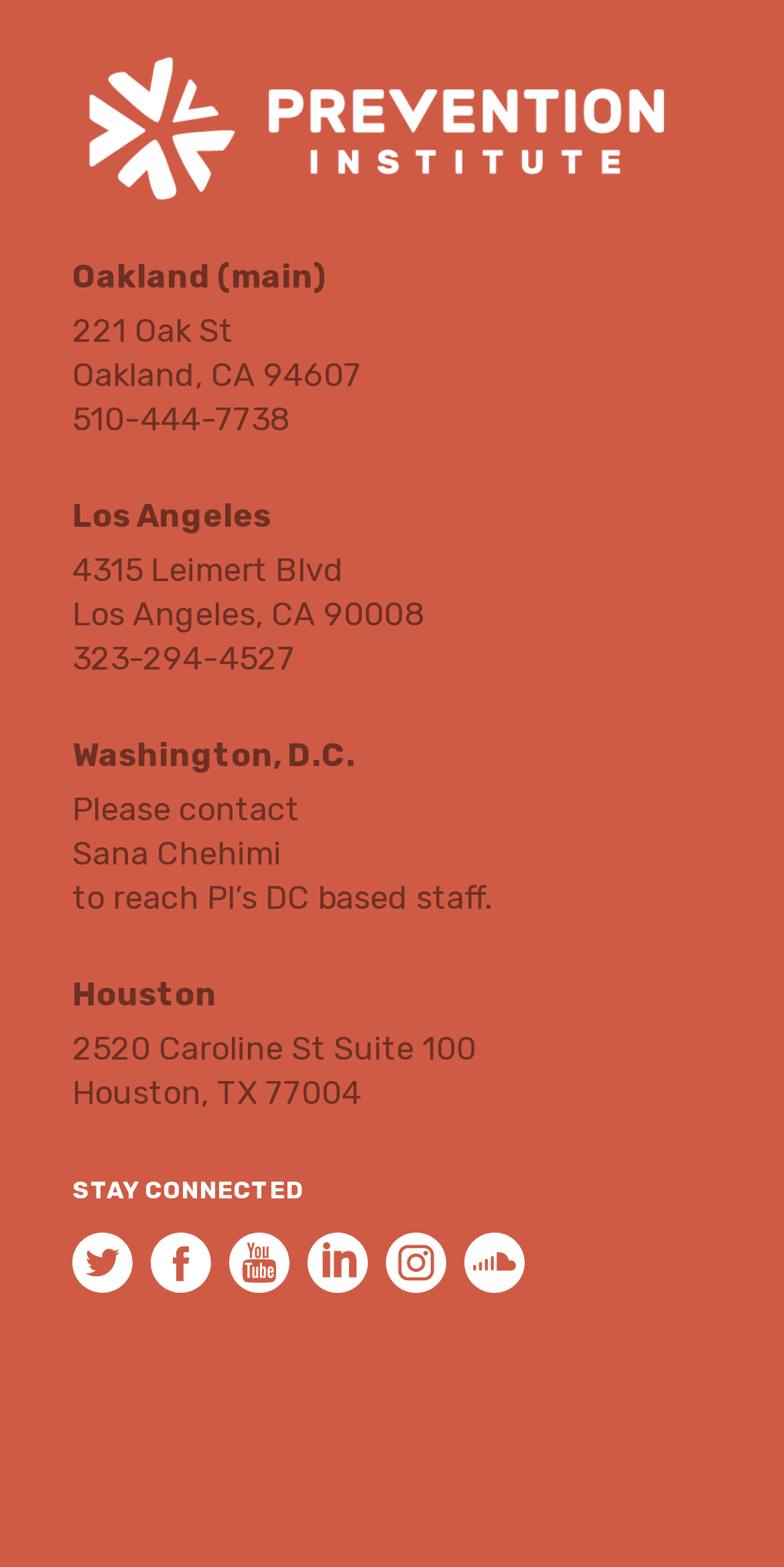Specify the bounding box coordinates of the element's area that should be clicked to execute the given instruction: "View Houston office address". The coordinates should be four float numbers between 0 and 1, i.e., [left, top, right, bottom].

[0.092, 0.622, 0.277, 0.647]